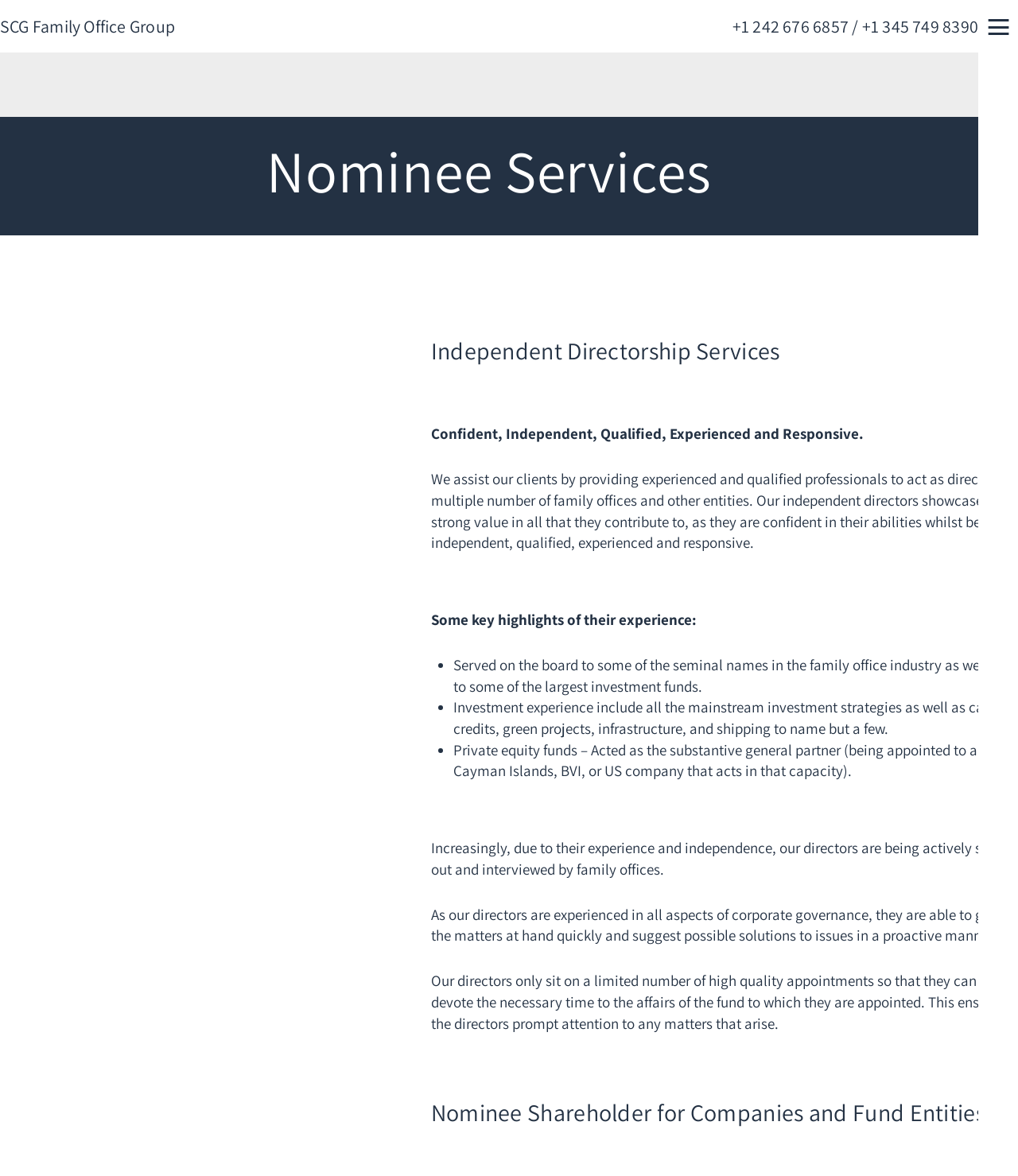Please analyze the image and provide a thorough answer to the question:
What are the key highlights of the directors' experience?

The key highlights of the directors' experience can be found in the list markers on the webpage. They have served on the boards of seminal names in the family office industry and have investment experience in various strategies, including carbon credits, green projects, and infrastructure.